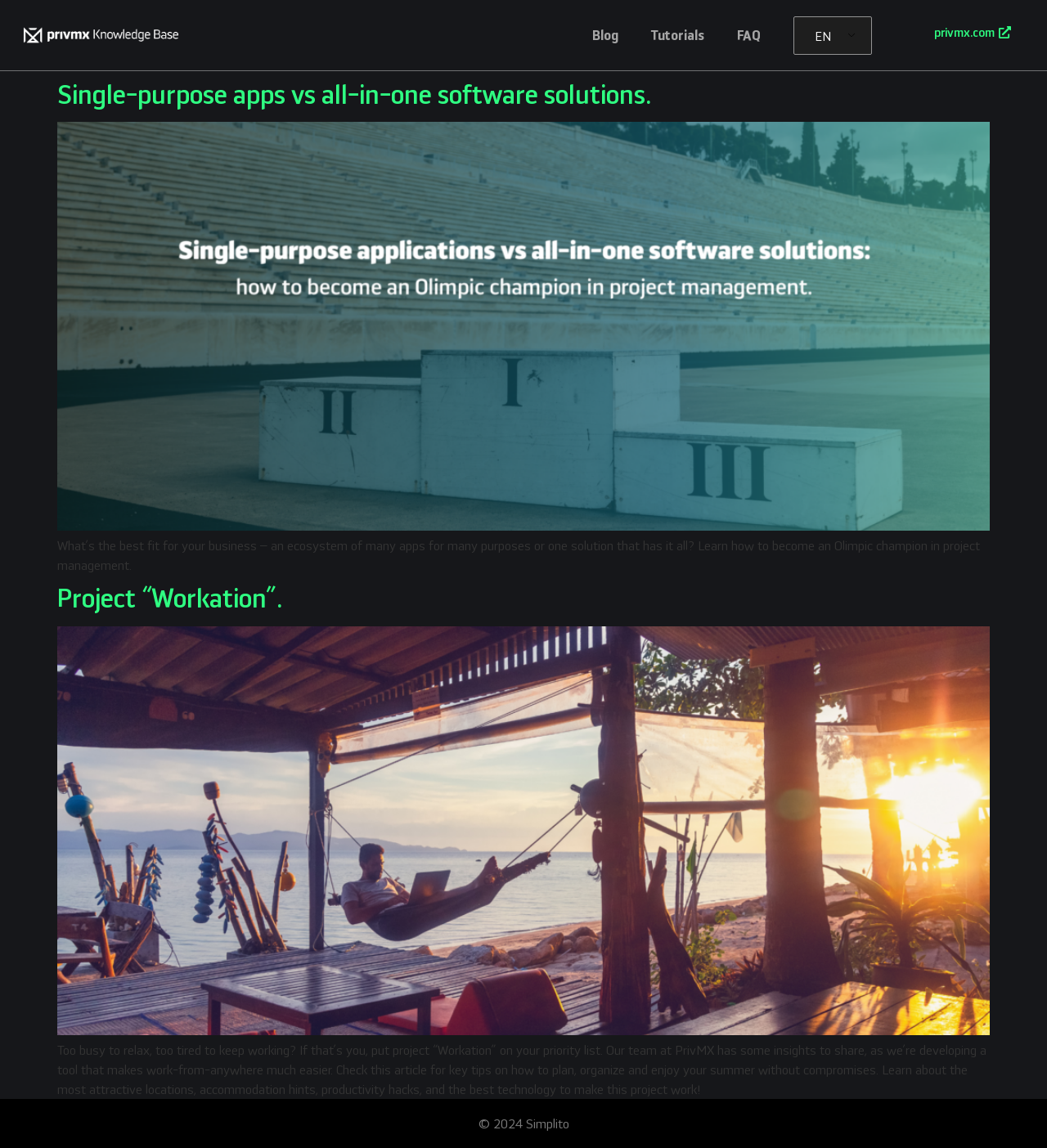What is the topic of the first article?
Based on the screenshot, give a detailed explanation to answer the question.

The topic of the first article is obtained from the heading of the first article, which is 'Single-purpose apps vs all-in-one software solutions'.